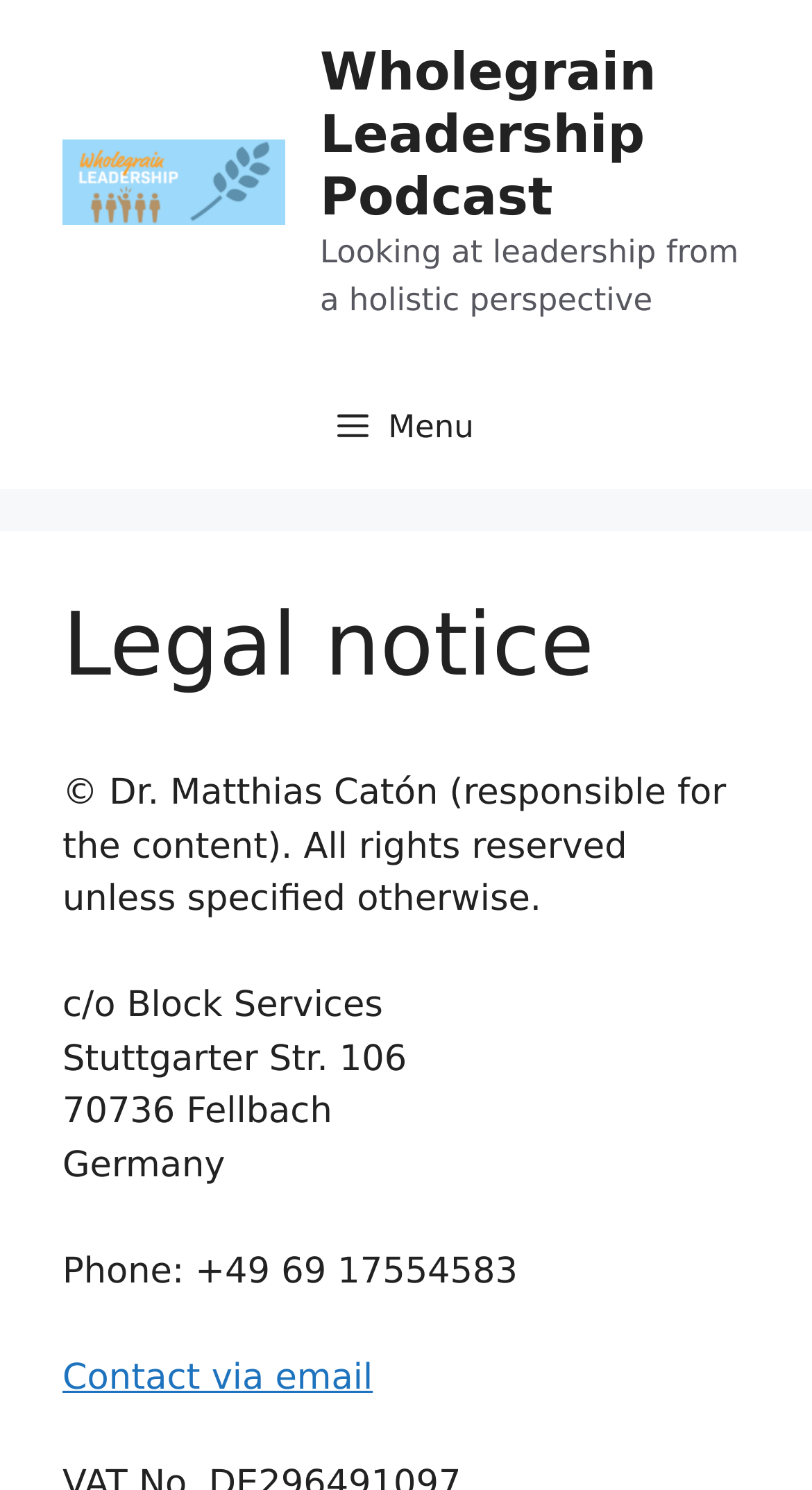Please provide a comprehensive answer to the question below using the information from the image: What is the phone number of the contact?

The phone number of the contact can be found in the legal notice section, where it is written as 'Phone: +49 69 17554583'.